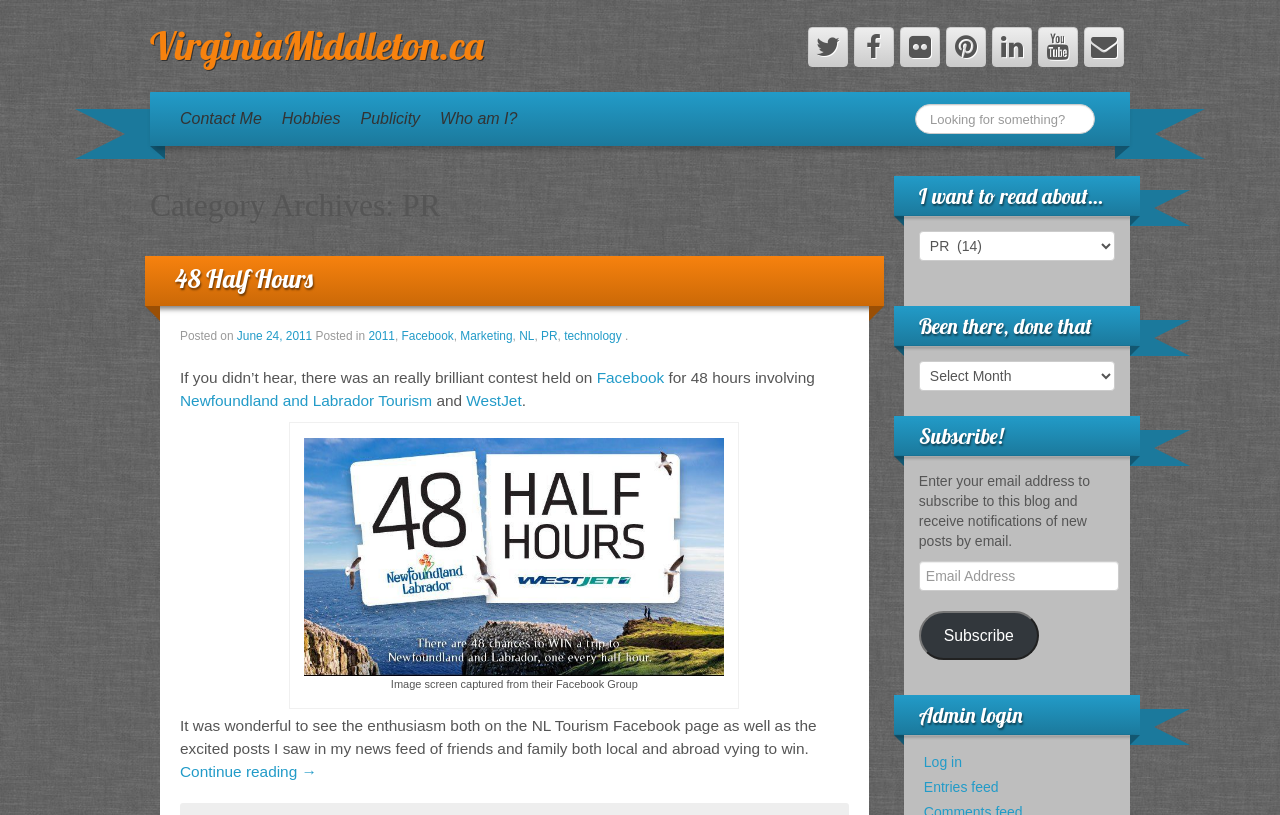What is the category of the archives?
Based on the image, give a concise answer in the form of a single word or short phrase.

PR